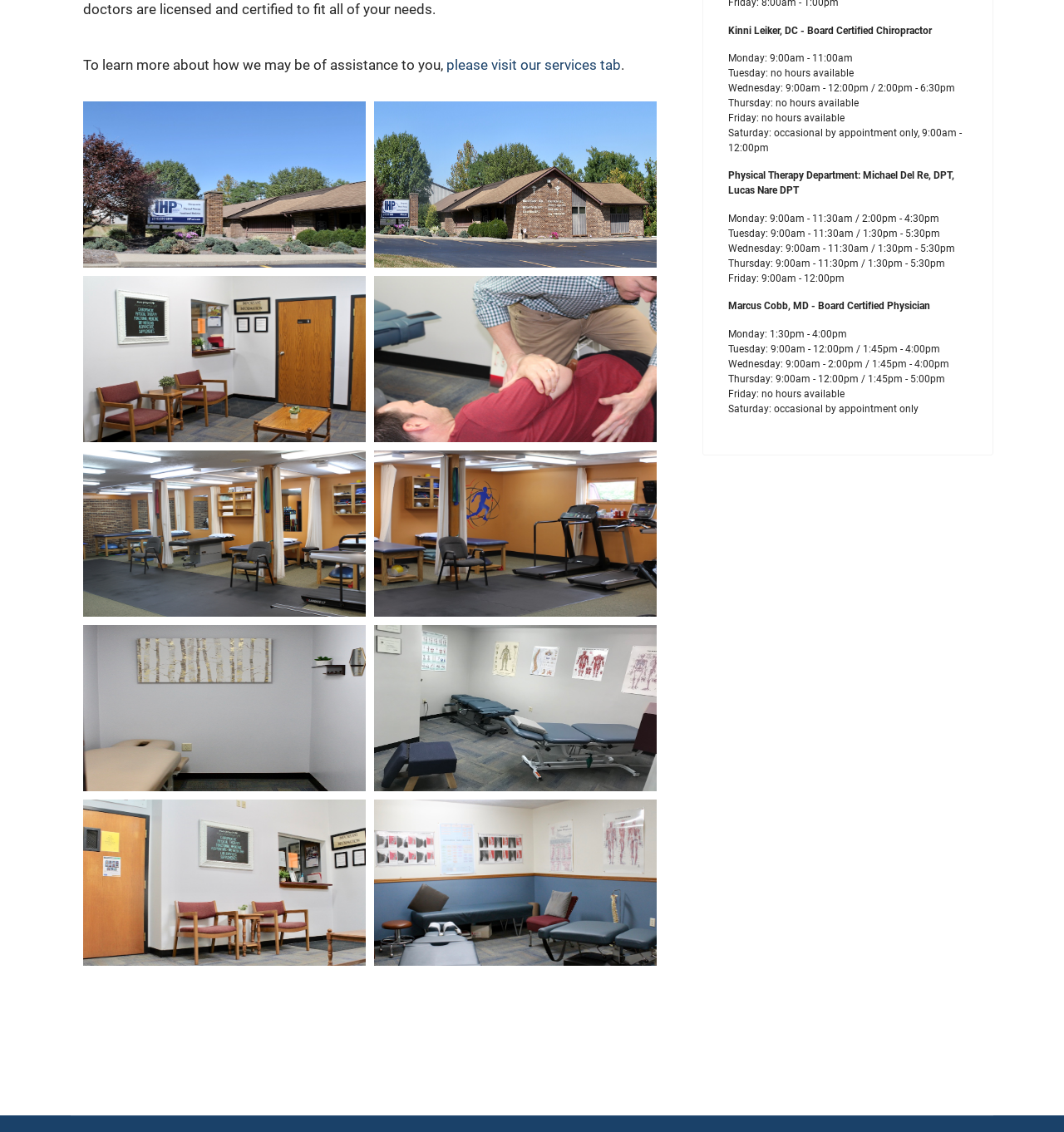How many links are on this webpage?
Refer to the screenshot and respond with a concise word or phrase.

12